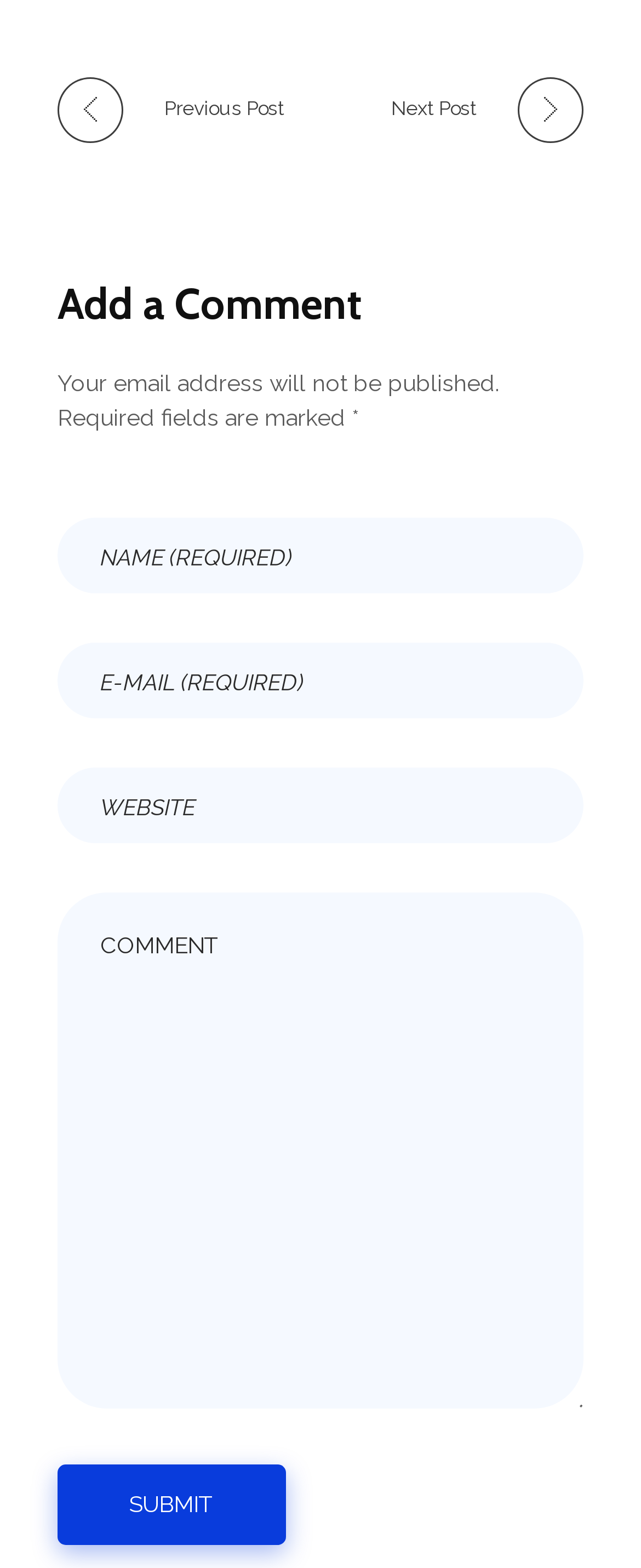Please respond to the question with a concise word or phrase:
How many textboxes are there for entering comments?

4